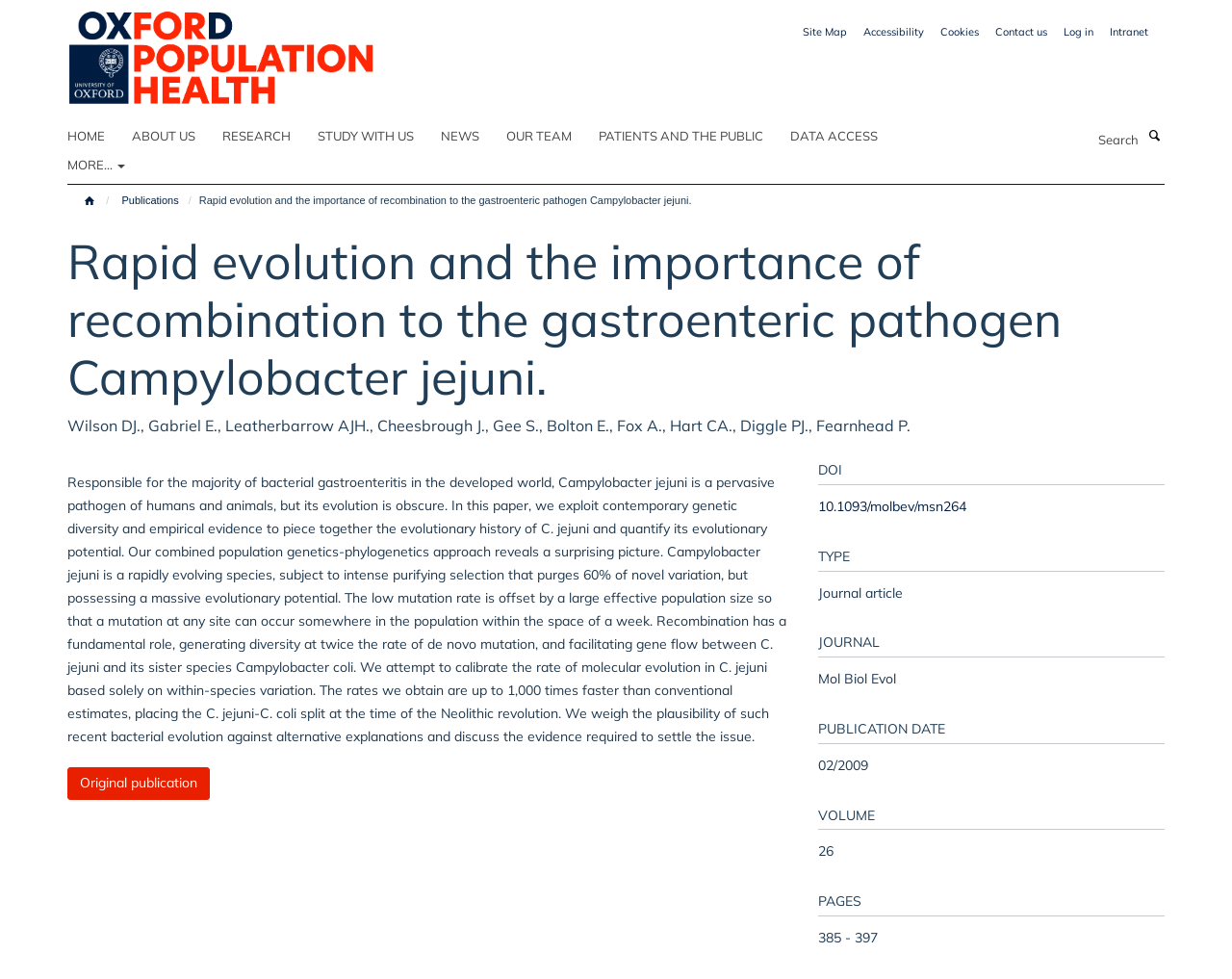Provide the bounding box coordinates of the section that needs to be clicked to accomplish the following instruction: "Go to the Nuffield Department of Population Health homepage."

[0.055, 0.044, 0.304, 0.06]